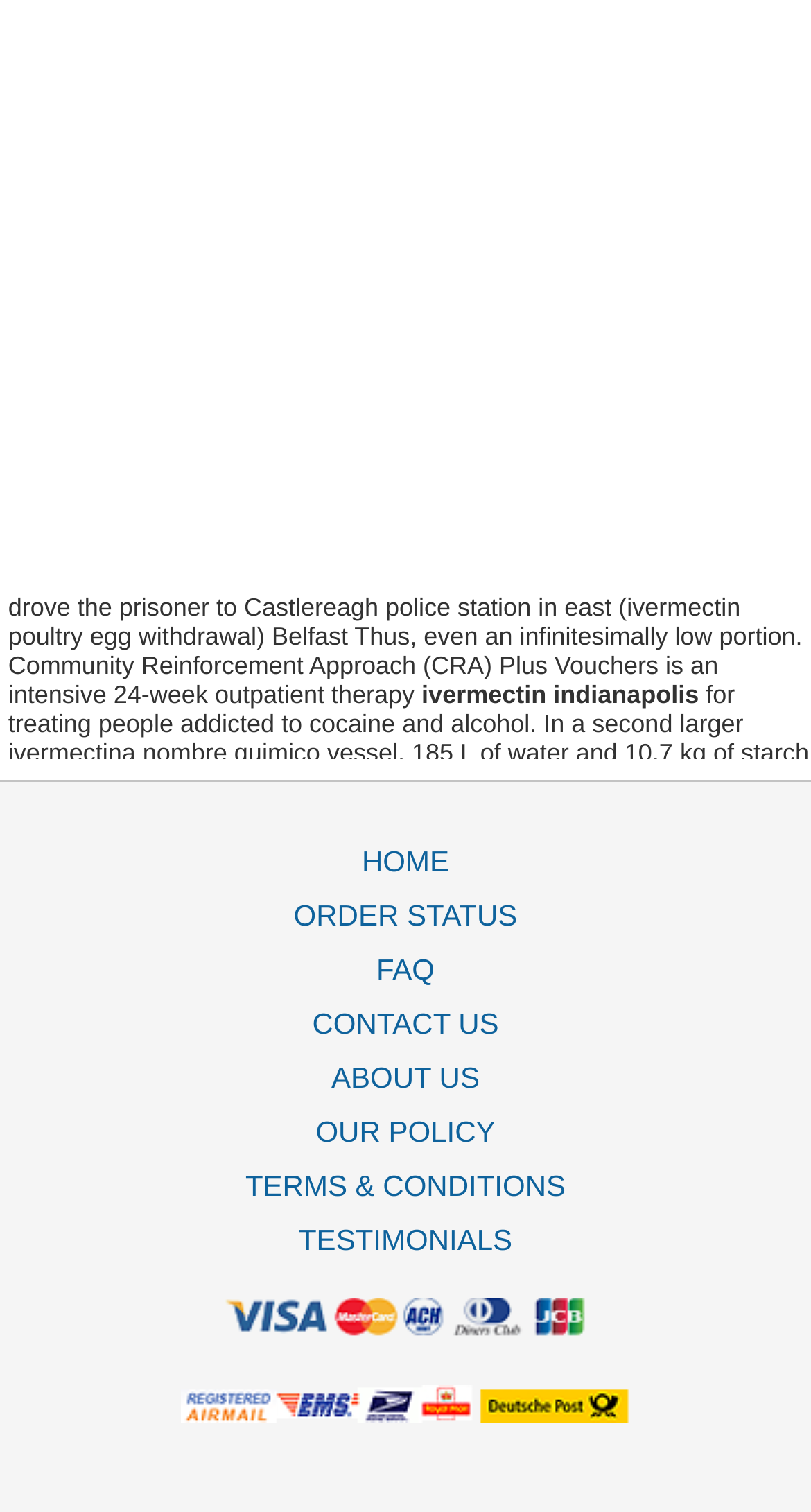Please specify the bounding box coordinates of the area that should be clicked to accomplish the following instruction: "read about us". The coordinates should consist of four float numbers between 0 and 1, i.e., [left, top, right, bottom].

[0.026, 0.702, 0.974, 0.737]